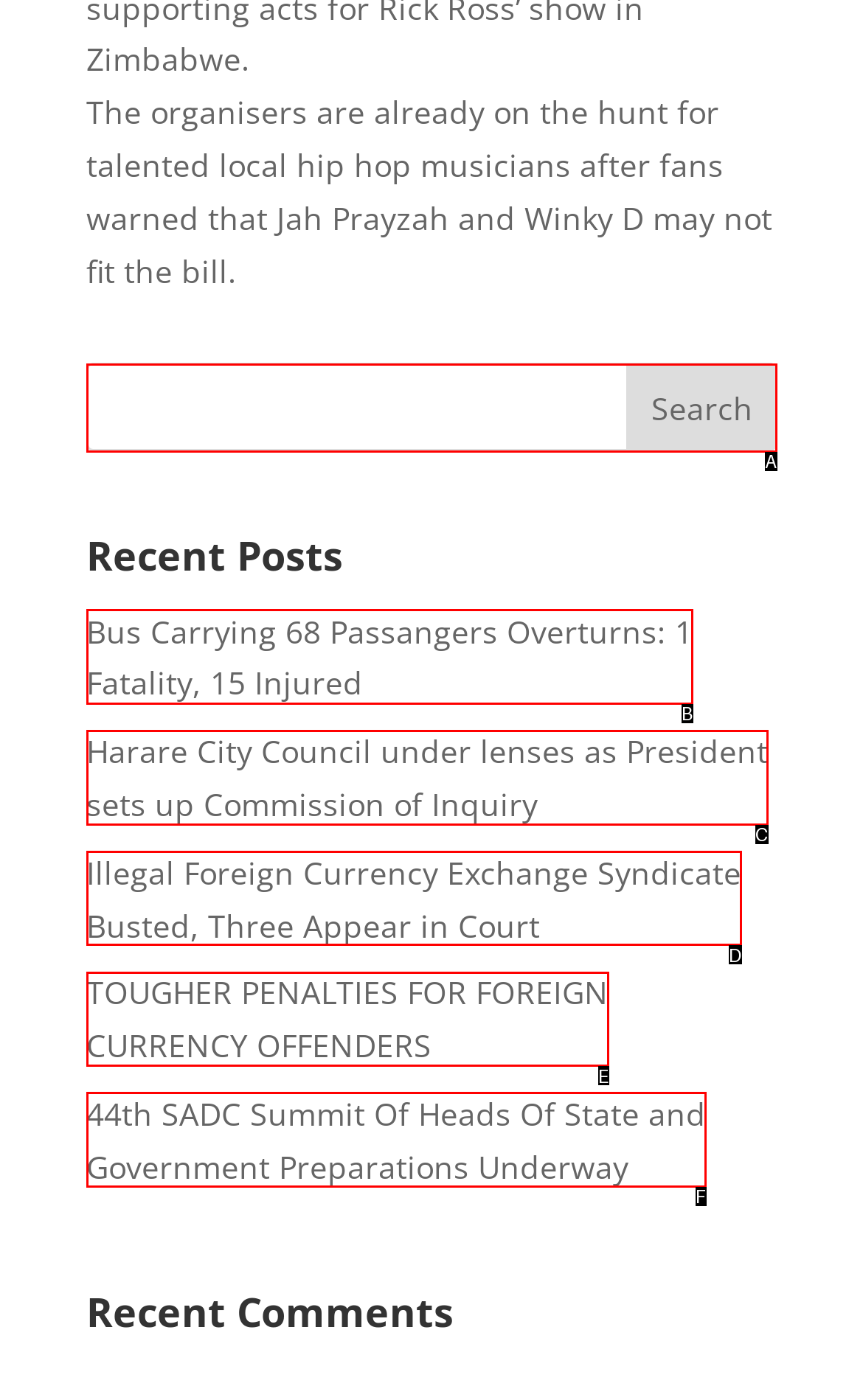Identify the HTML element that corresponds to the description: name="s" Provide the letter of the correct option directly.

A